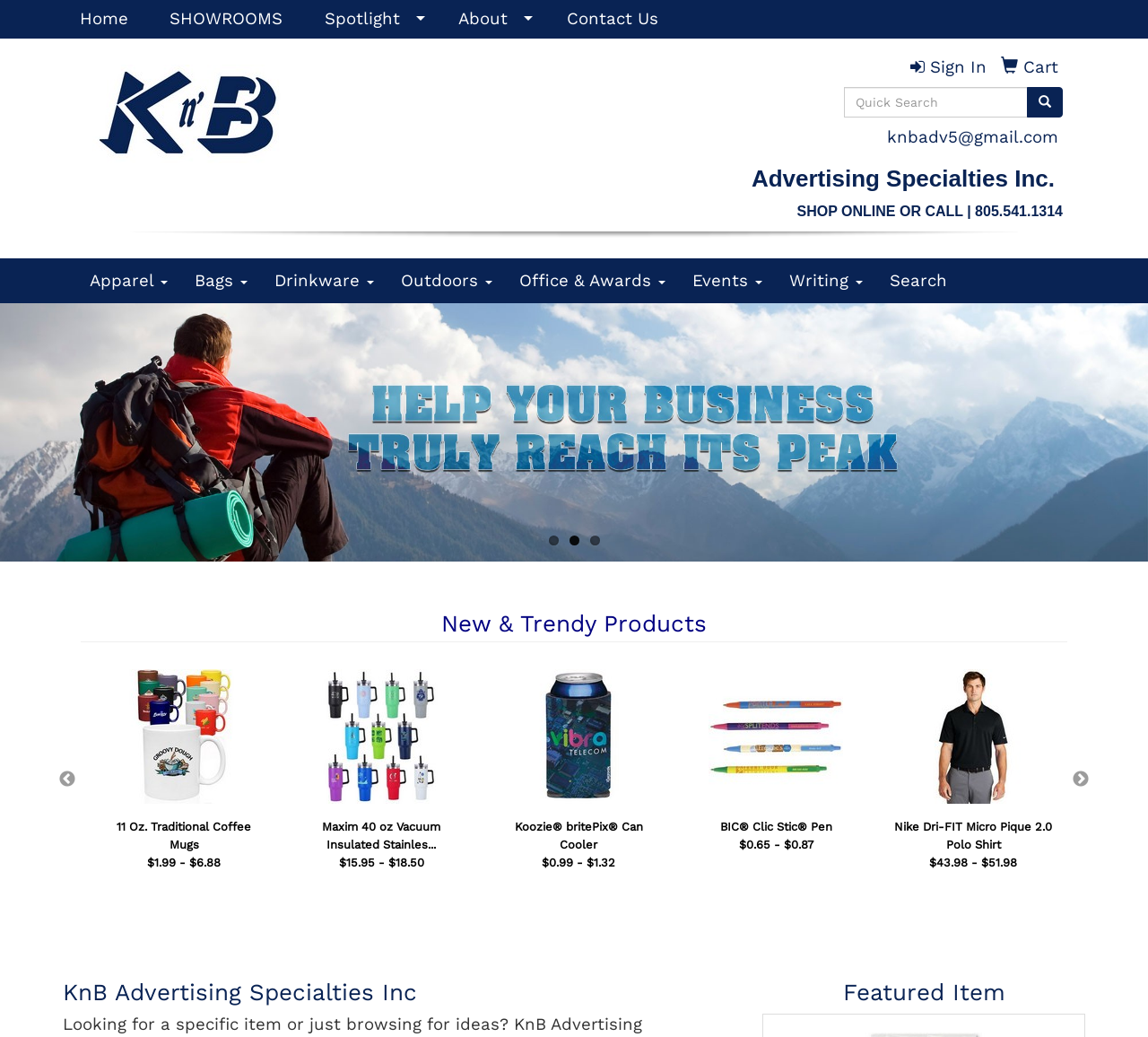What is the text of the webpage's headline?

Advertising Specialties Inc. 